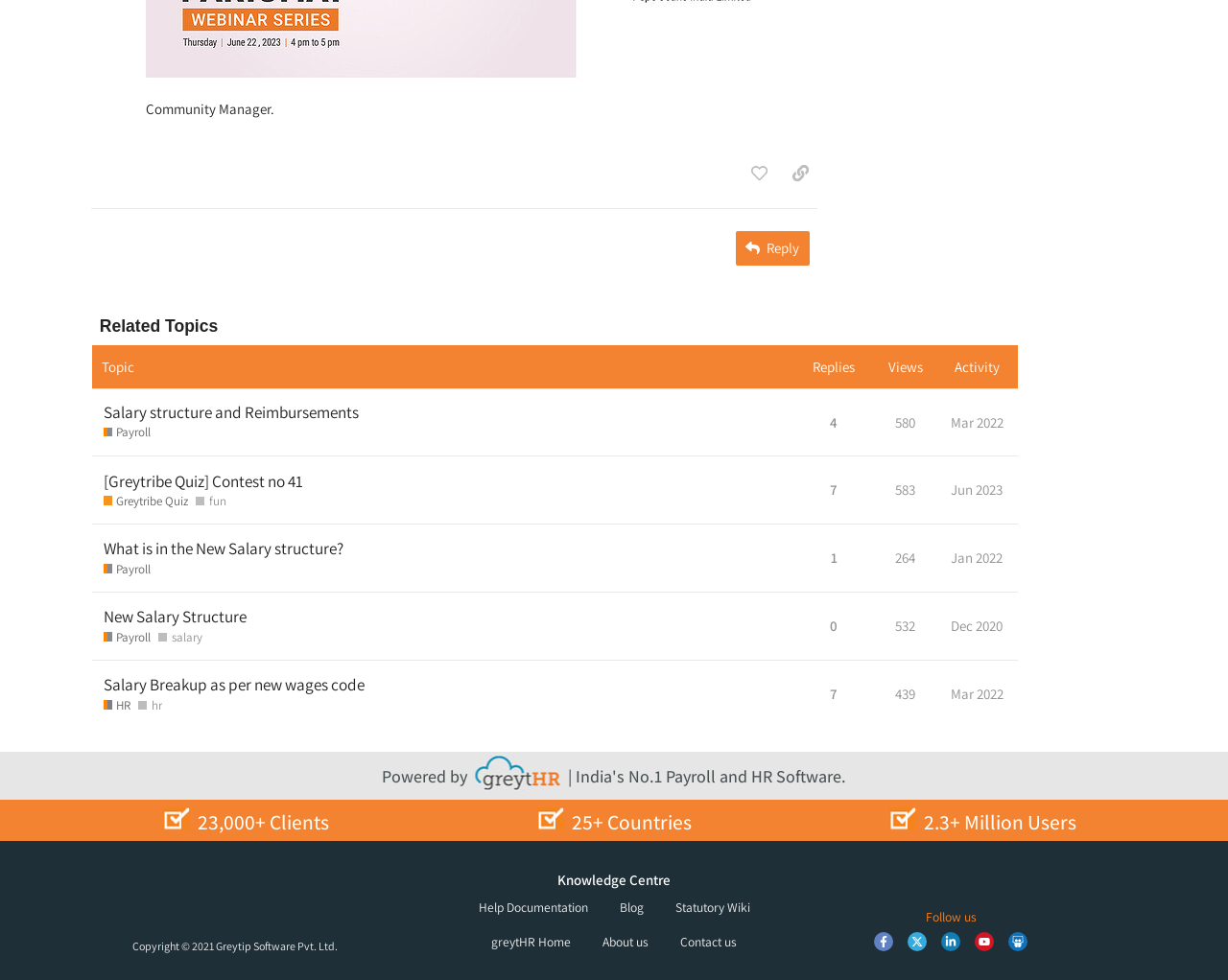Please indicate the bounding box coordinates for the clickable area to complete the following task: "View topic 'Salary structure and Reimbursements Payroll'". The coordinates should be specified as four float numbers between 0 and 1, i.e., [left, top, right, bottom].

[0.075, 0.409, 0.65, 0.465]